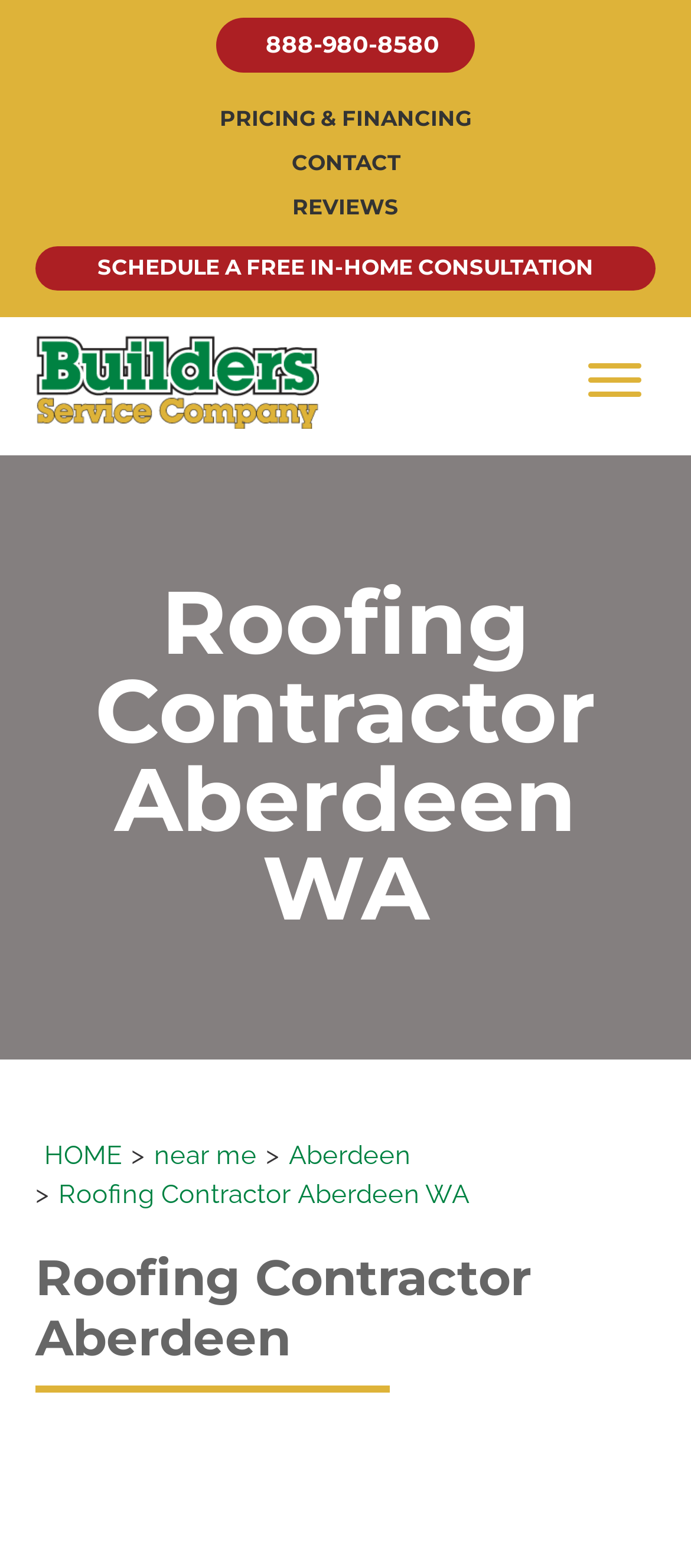What is the main heading displayed on the webpage? Please provide the text.

Roofing Contractor Aberdeen